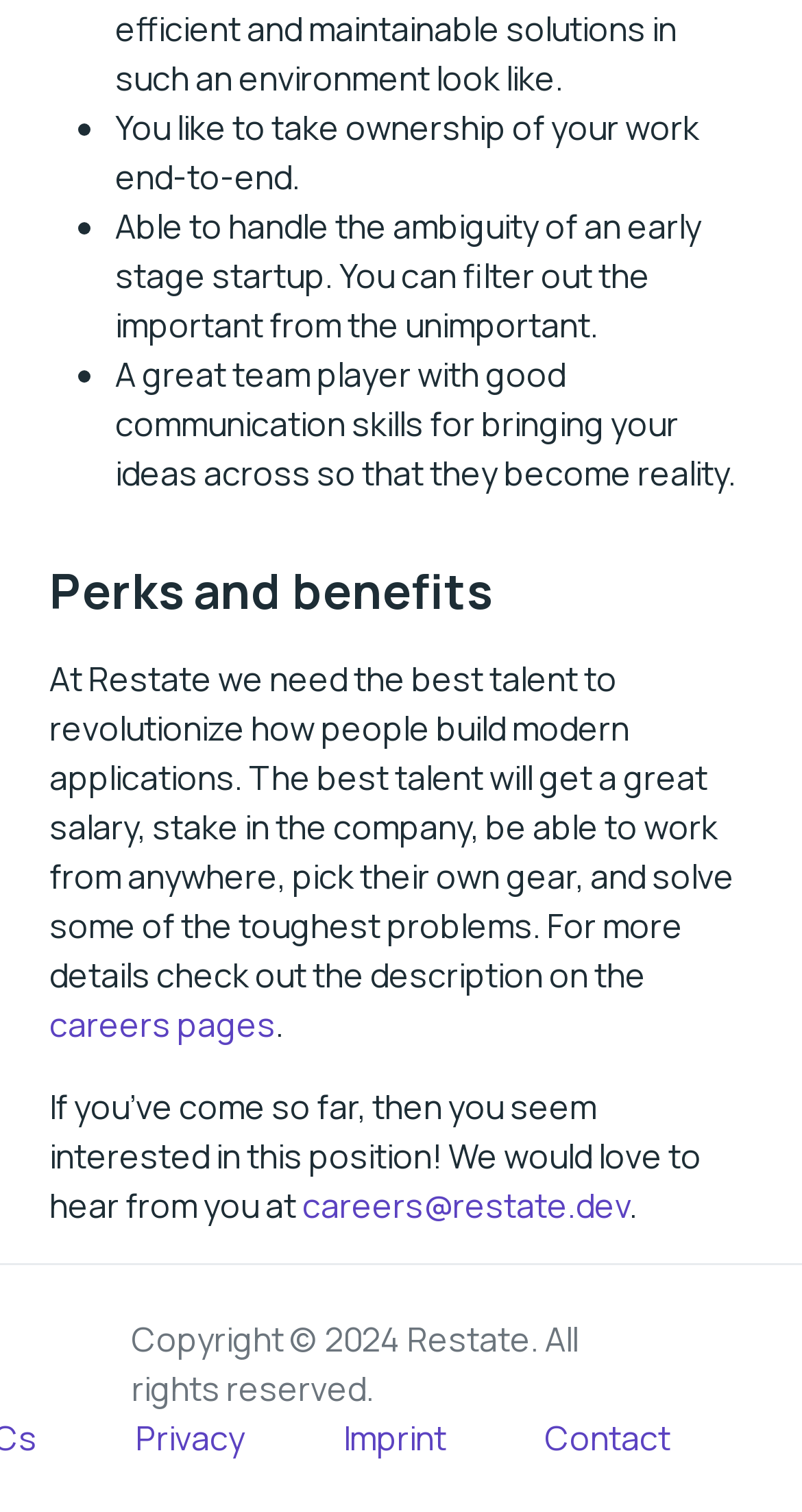What is the benefit of working at Restate mentioned in the webpage?
Answer the question using a single word or phrase, according to the image.

Great salary